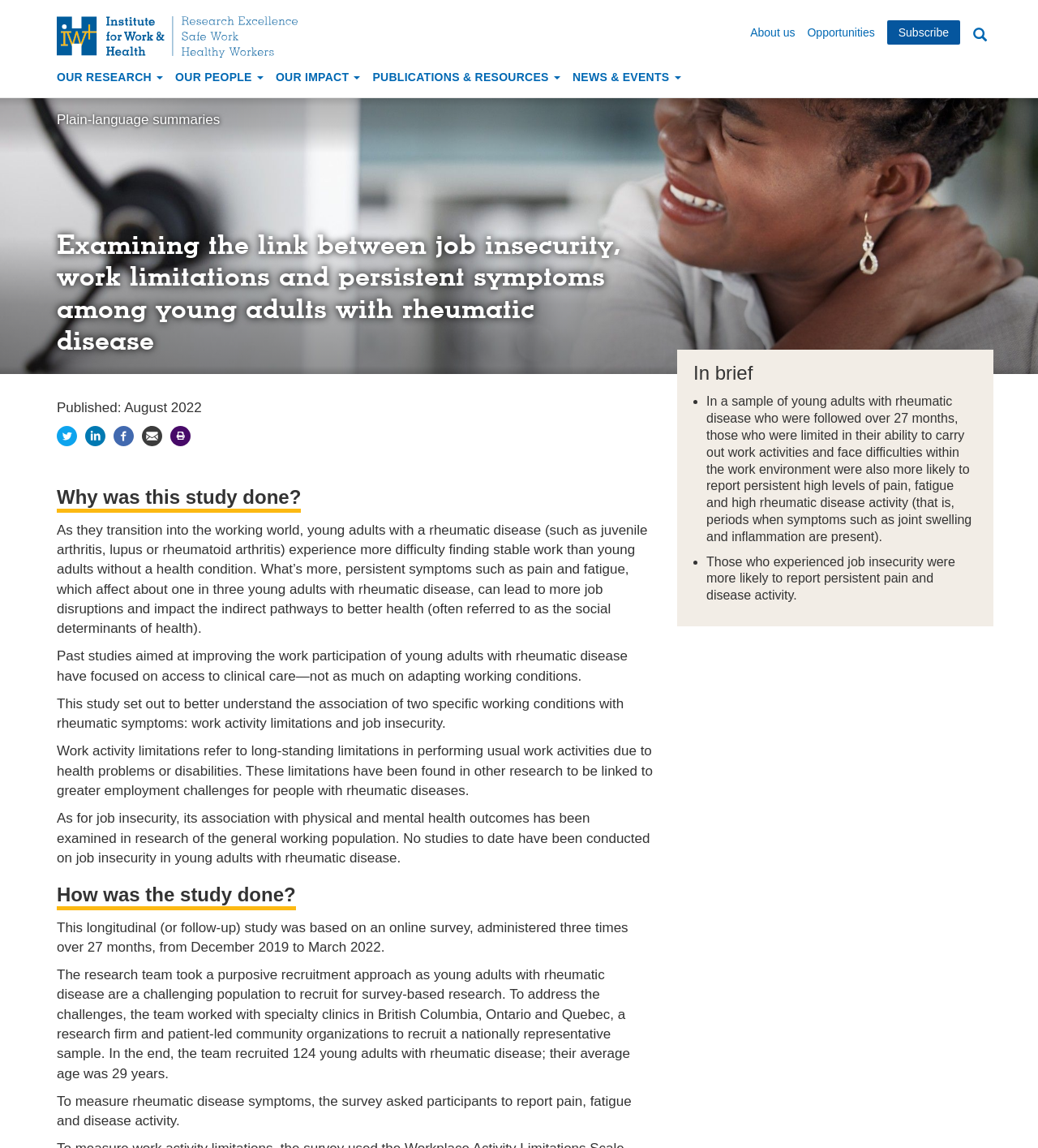Please determine the bounding box coordinates for the element that should be clicked to follow these instructions: "Go to About us page".

[0.723, 0.021, 0.766, 0.035]